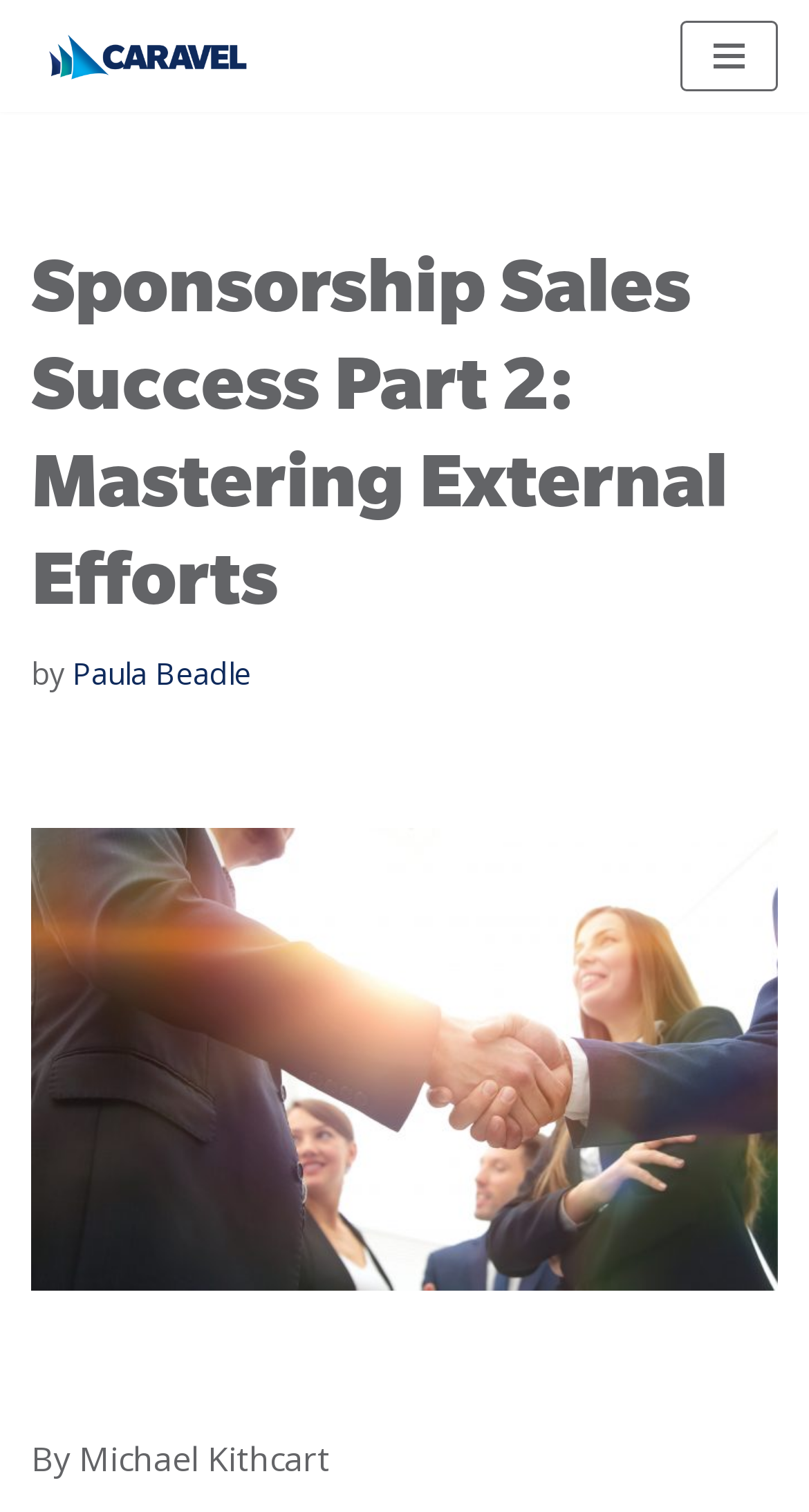Use a single word or phrase to answer this question: 
Is the navigation menu expanded?

No